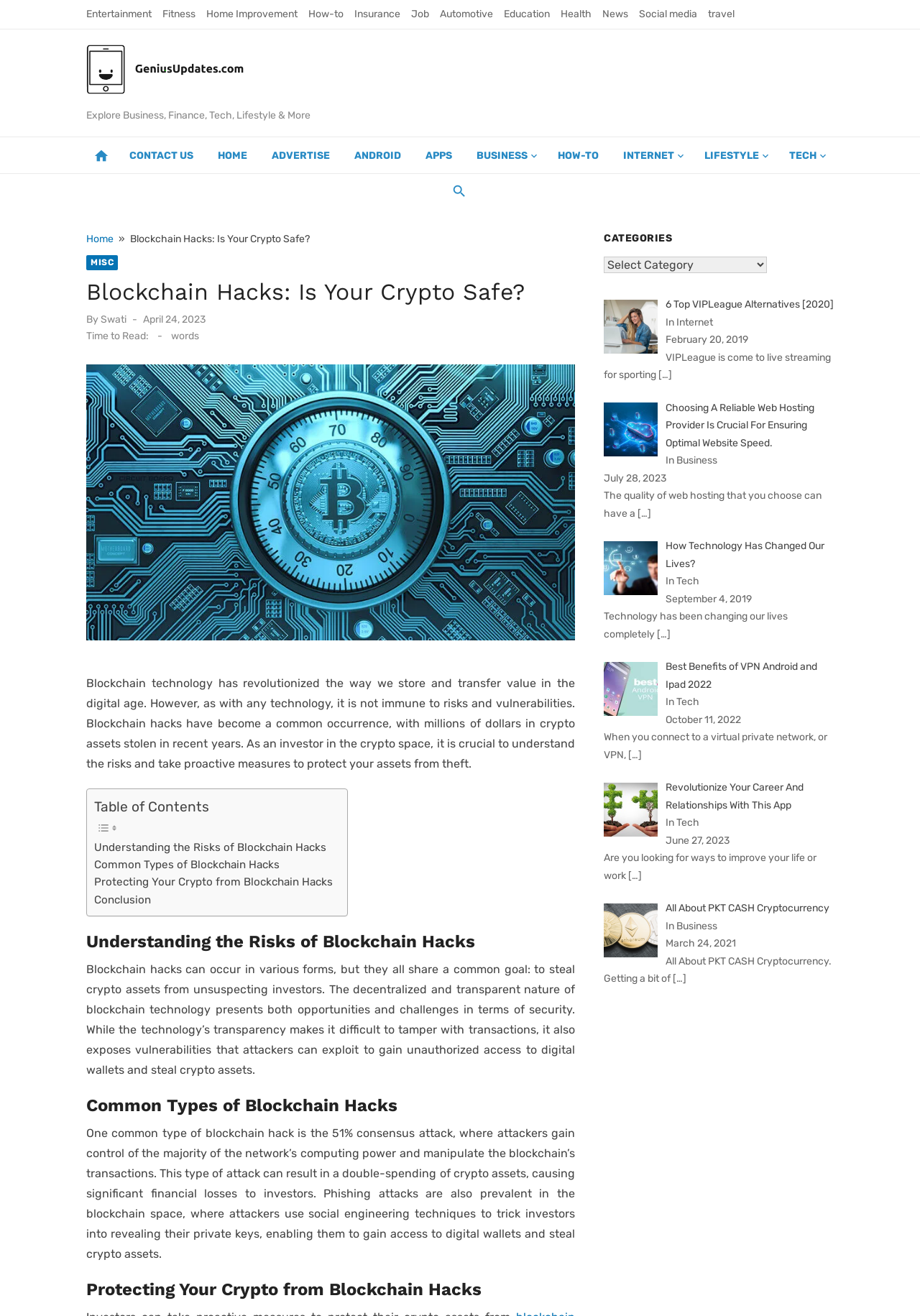Please provide a short answer using a single word or phrase for the question:
What is the date of publication of the article?

April 24, 2023